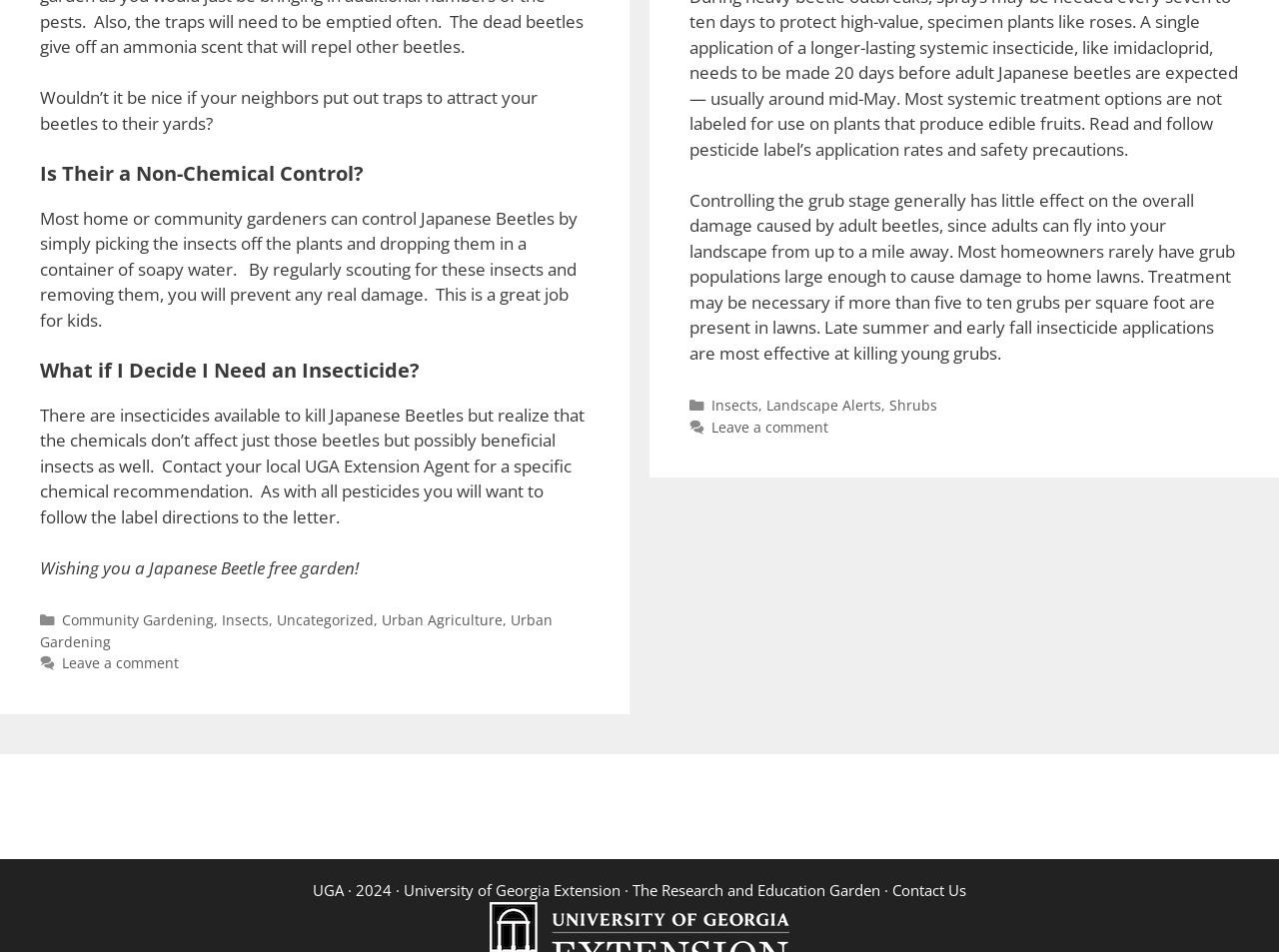Determine the bounding box coordinates of the region that needs to be clicked to achieve the task: "Click on the 'Contact Us' link".

[0.698, 0.925, 0.755, 0.946]